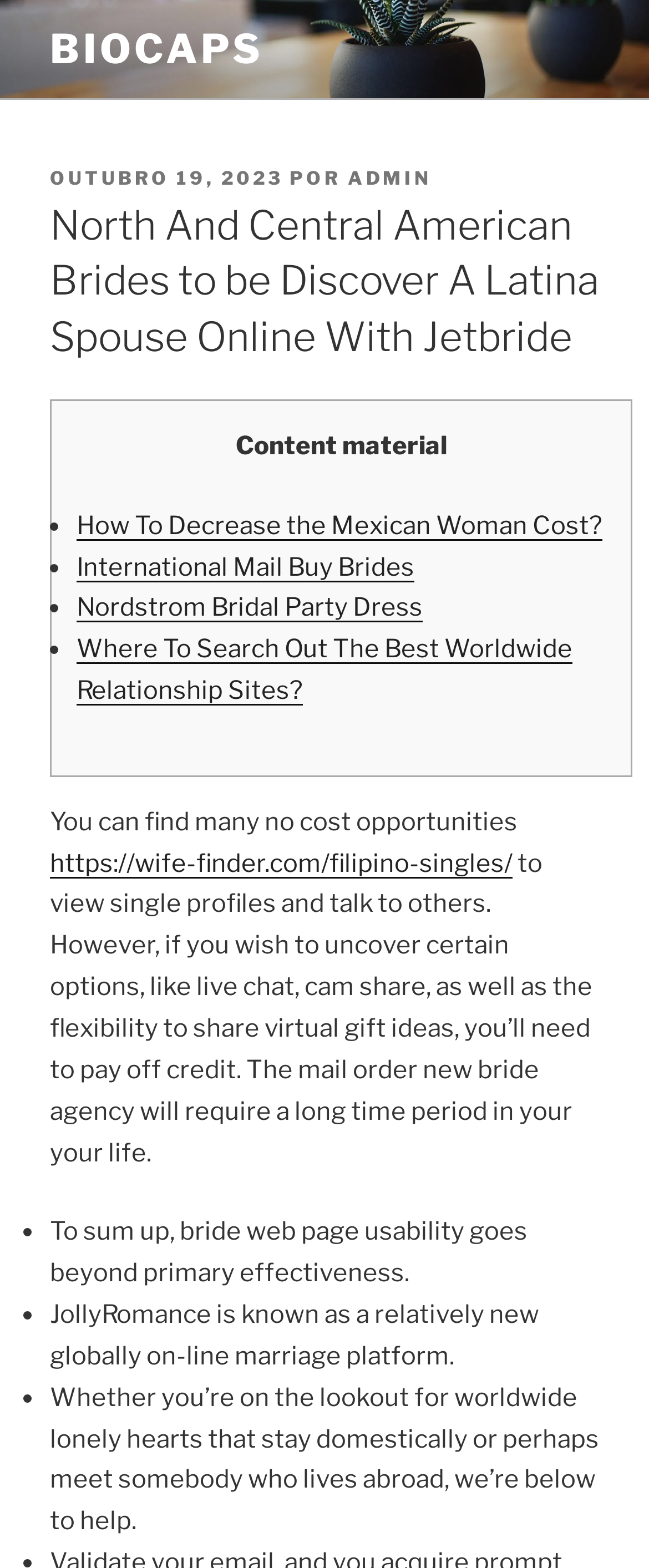Please find and generate the text of the main heading on the webpage.

North And Central American Brides to be Discover A Latina Spouse Online With Jetbride